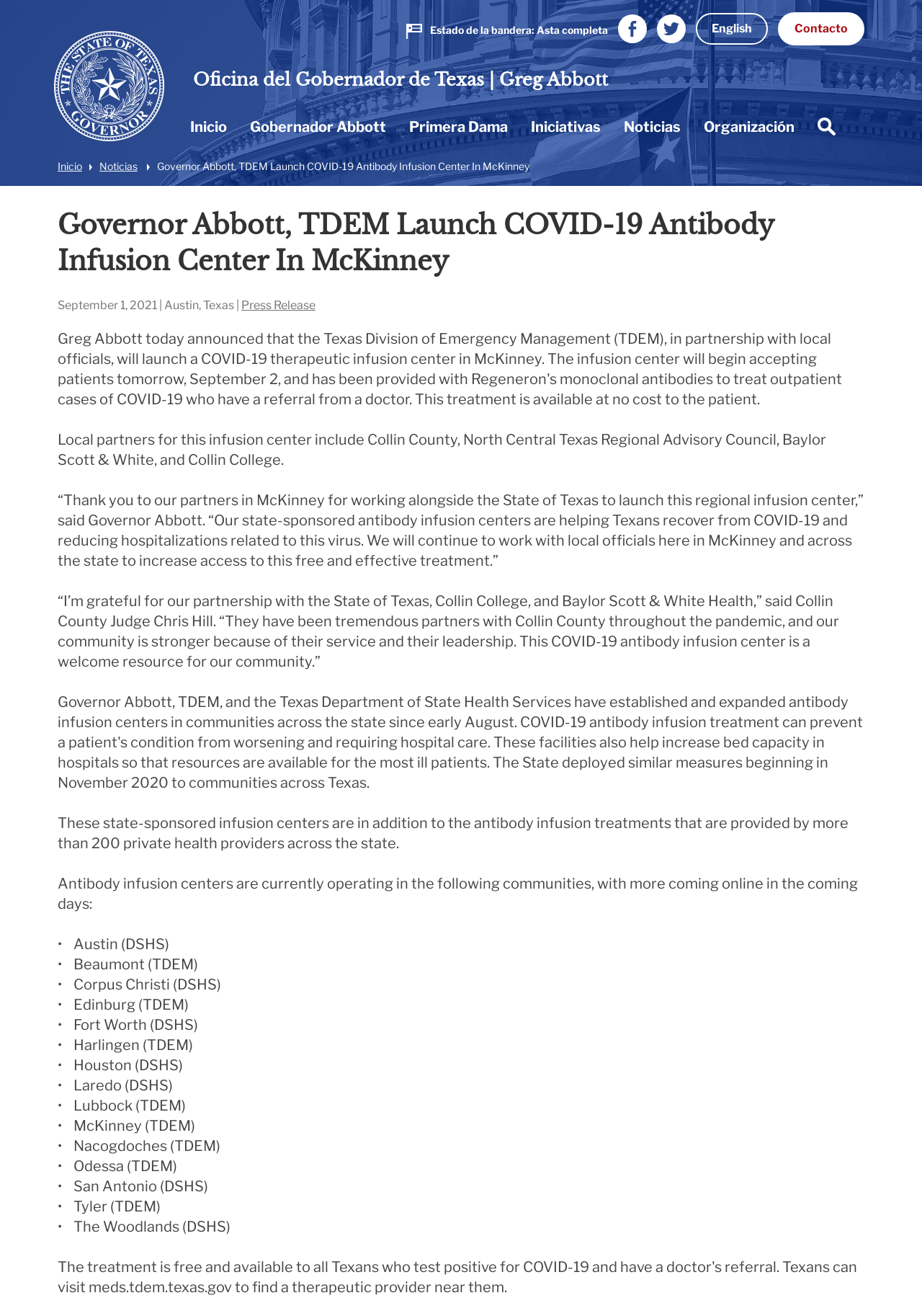Can you determine the bounding box coordinates of the area that needs to be clicked to fulfill the following instruction: "Go to the Office of the Governor"?

[0.059, 0.024, 0.178, 0.107]